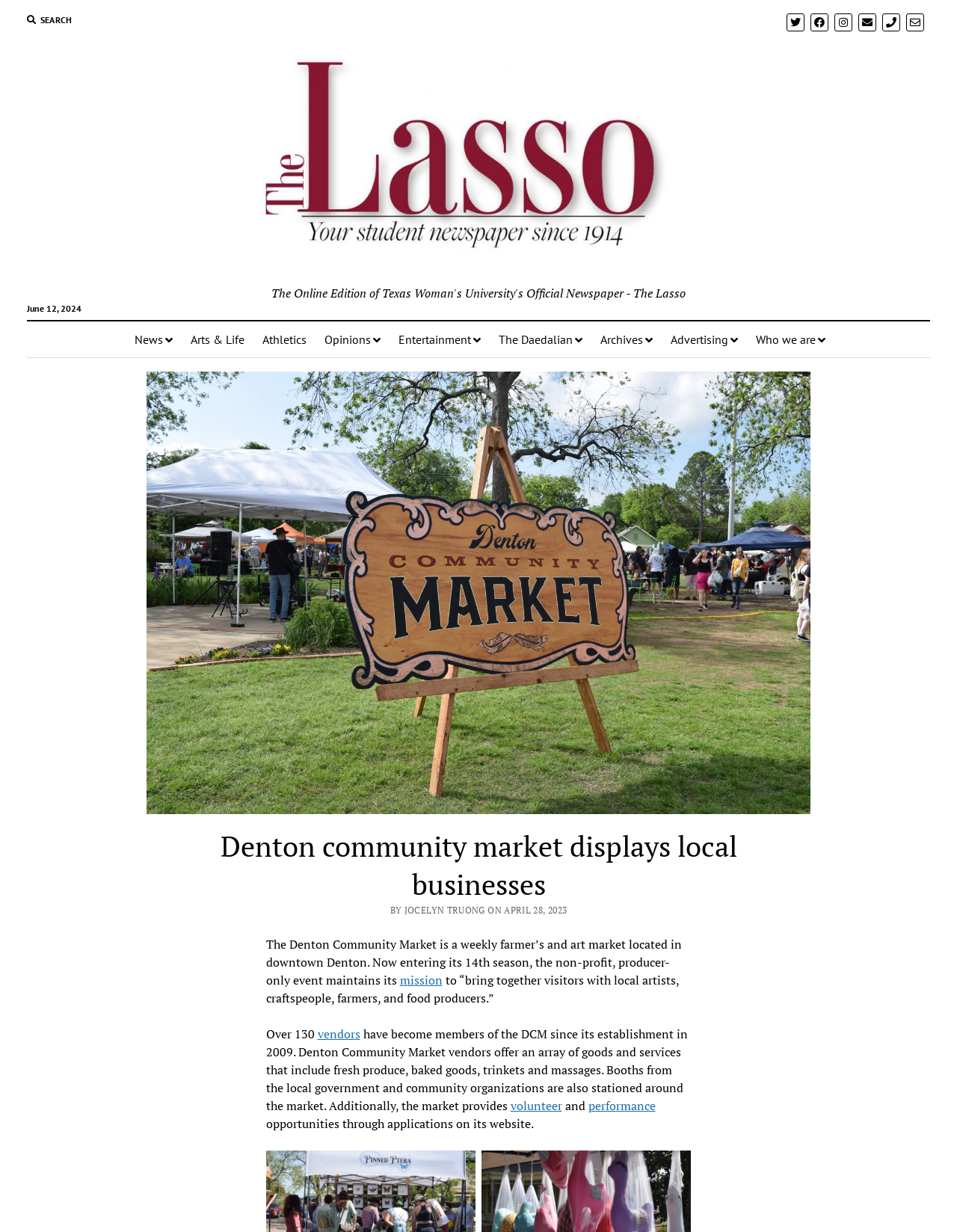Please respond in a single word or phrase: 
What opportunities are provided by the Denton Community Market?

volunteer and performance opportunities